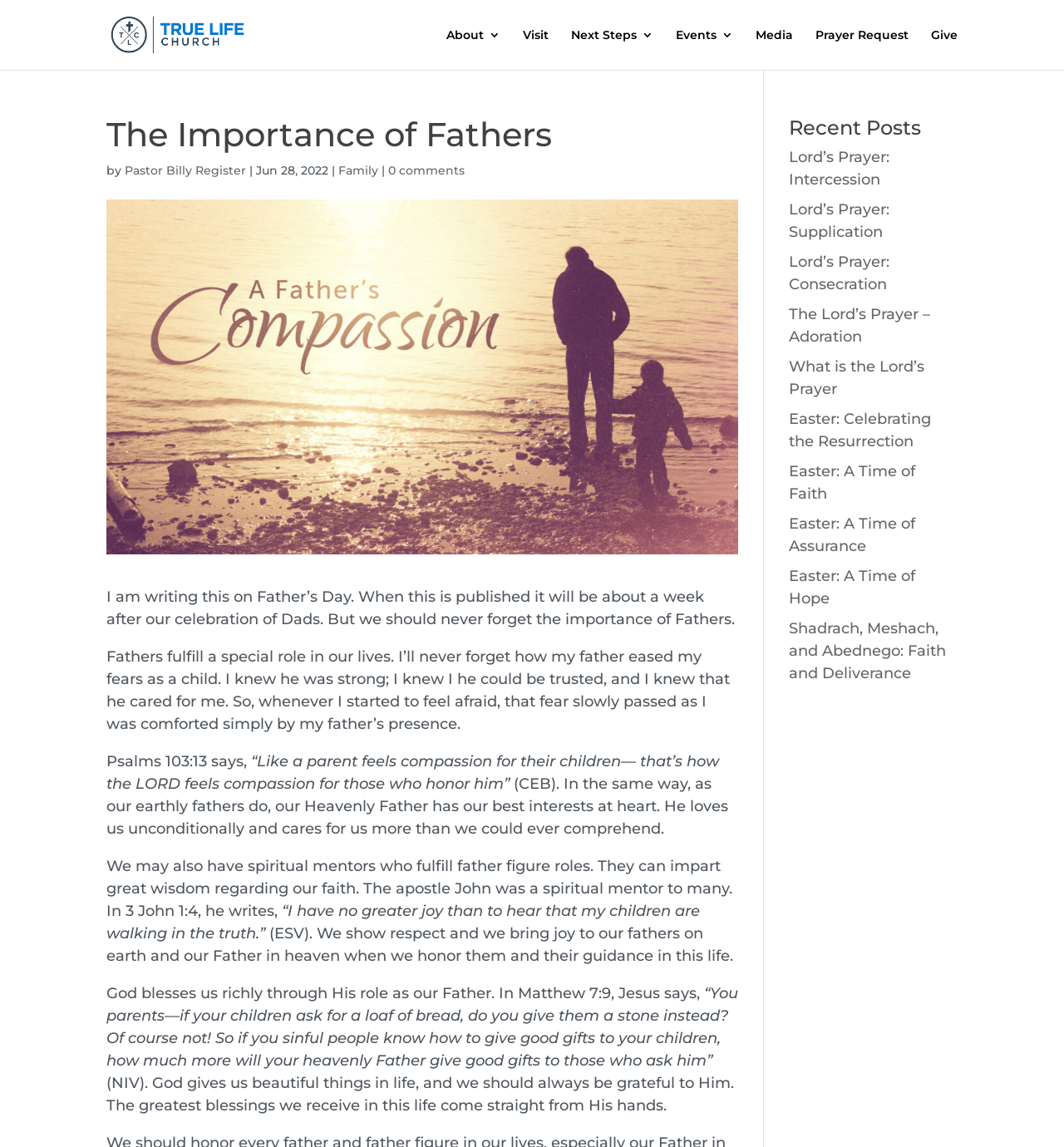What is the name of the section below the blog post?
Please give a detailed and elaborate explanation in response to the question.

I found the answer by looking at the section below the blog post, where it says 'Recent Posts'. This indicates that the section is a list of recent posts on the blog.